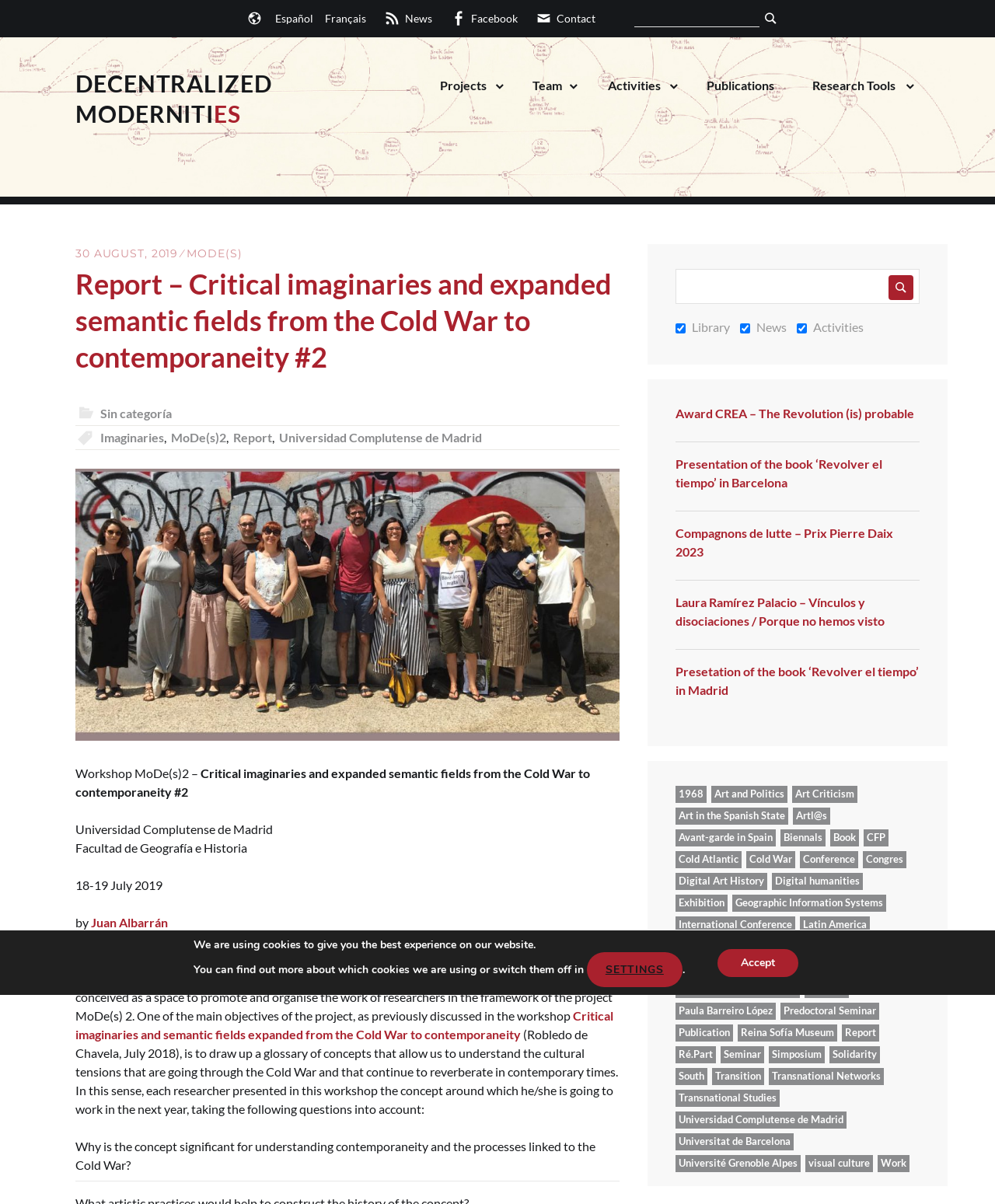Identify the bounding box for the UI element described as: "Publication". Ensure the coordinates are four float numbers between 0 and 1, formatted as [left, top, right, bottom].

[0.679, 0.851, 0.737, 0.865]